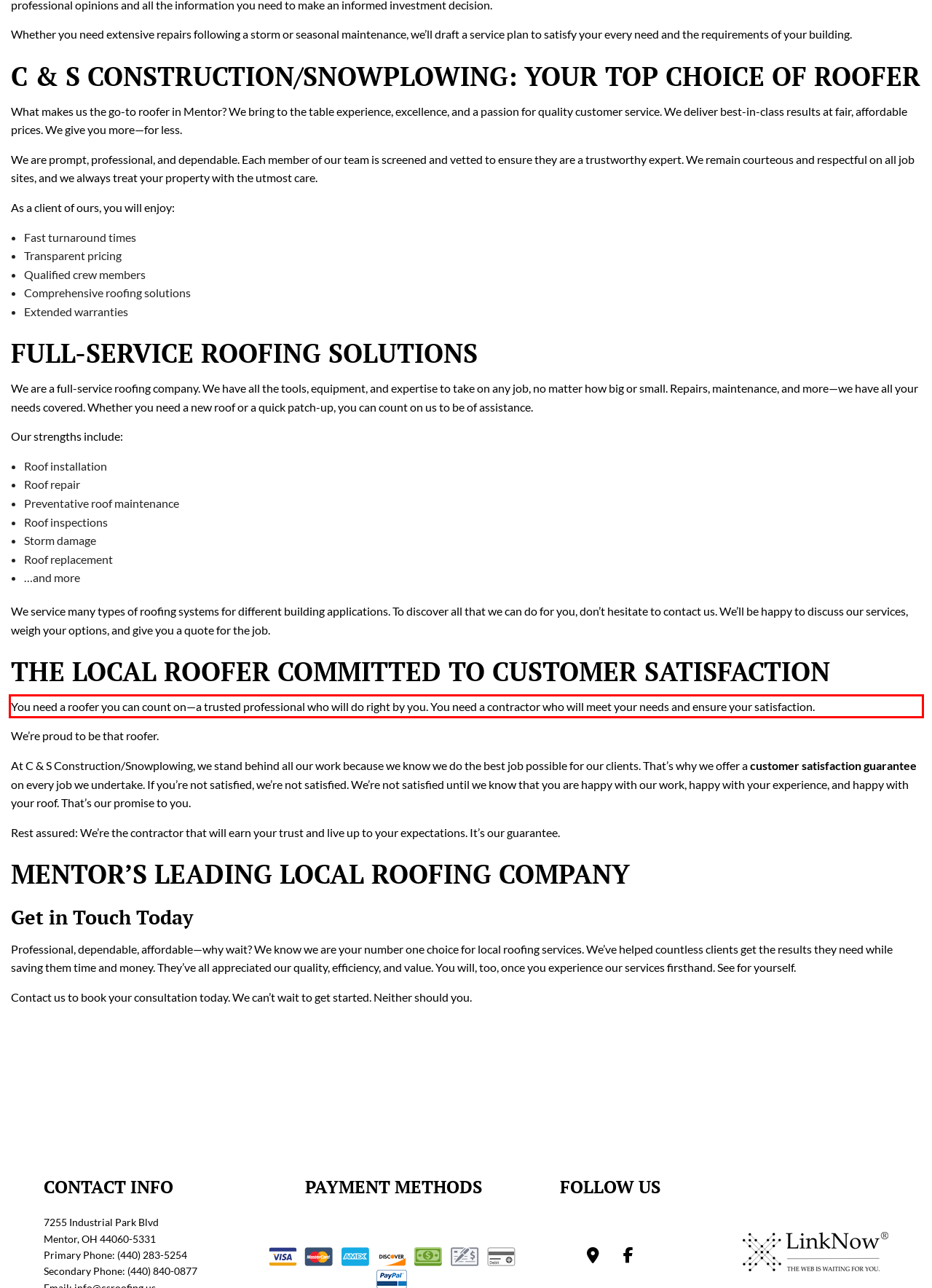Given a screenshot of a webpage with a red bounding box, extract the text content from the UI element inside the red bounding box.

You need a roofer you can count on—a trusted professional who will do right by you. You need a contractor who will meet your needs and ensure your satisfaction.